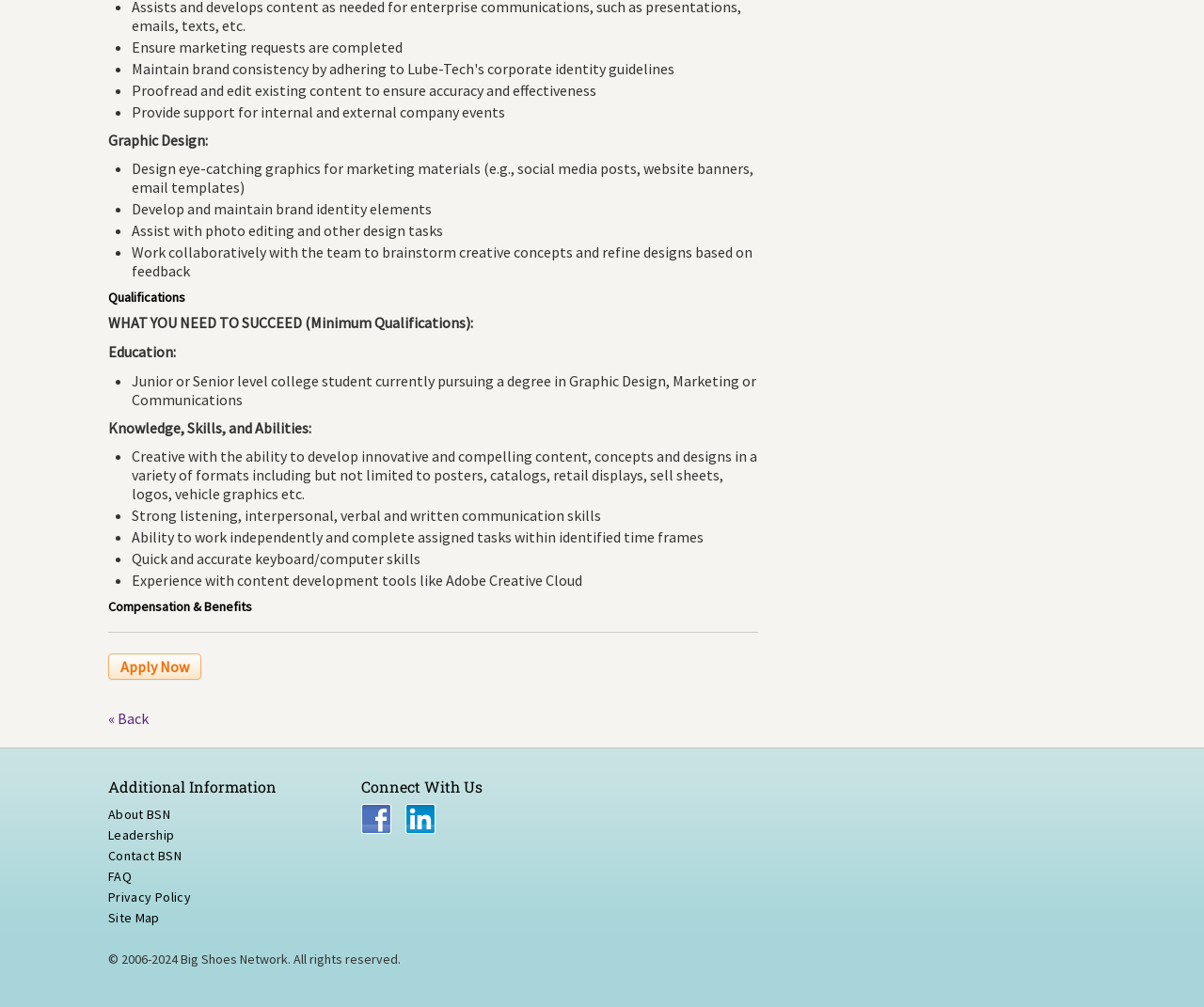Identify the bounding box coordinates for the UI element described as follows: title="Follow BSN on Facebook". Use the format (top-left x, top-left y, bottom-right x, bottom-right y) and ensure all values are floating point numbers between 0 and 1.

[0.3, 0.804, 0.325, 0.821]